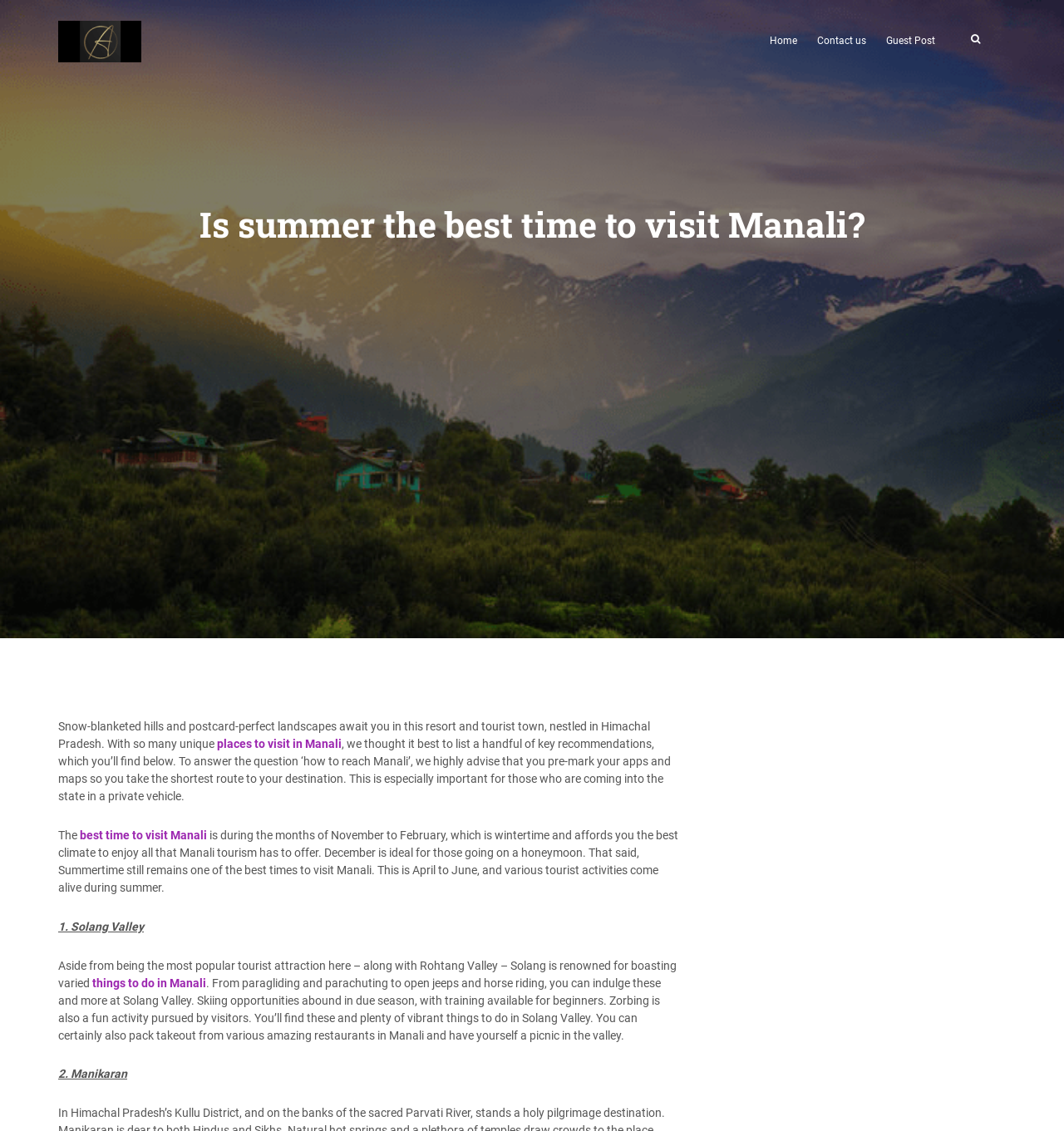Using the information from the screenshot, answer the following question thoroughly:
What can you do in Solang Valley?

In Solang Valley, you can indulge in various activities such as paragliding, parachuting, open jeeps, horse riding, skiing, and zorbing, as mentioned in the webpage. You can also have a picnic in the valley.